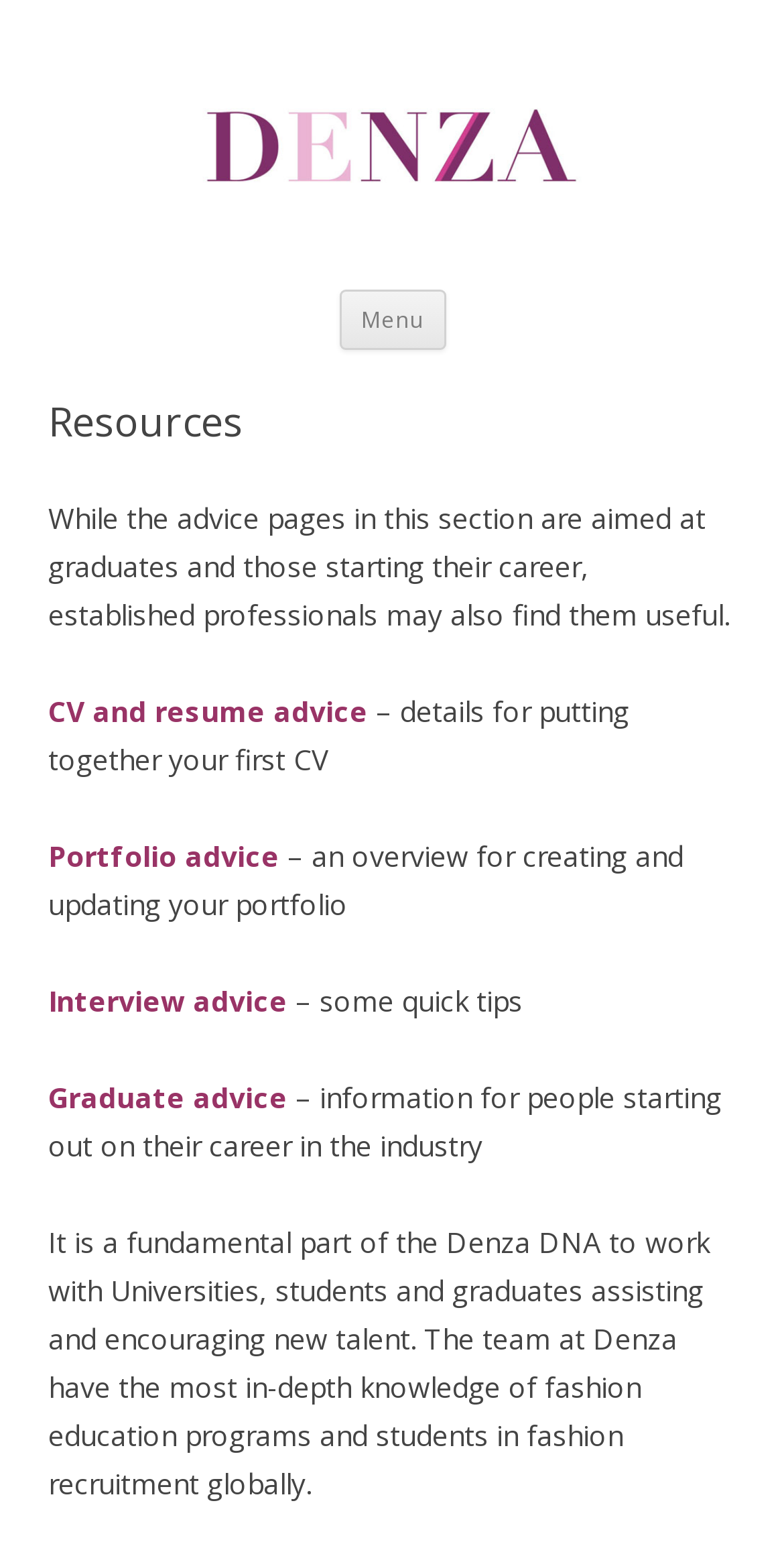Can you find the bounding box coordinates for the UI element given this description: "CV and resume advice"? Provide the coordinates as four float numbers between 0 and 1: [left, top, right, bottom].

[0.062, 0.448, 0.469, 0.472]